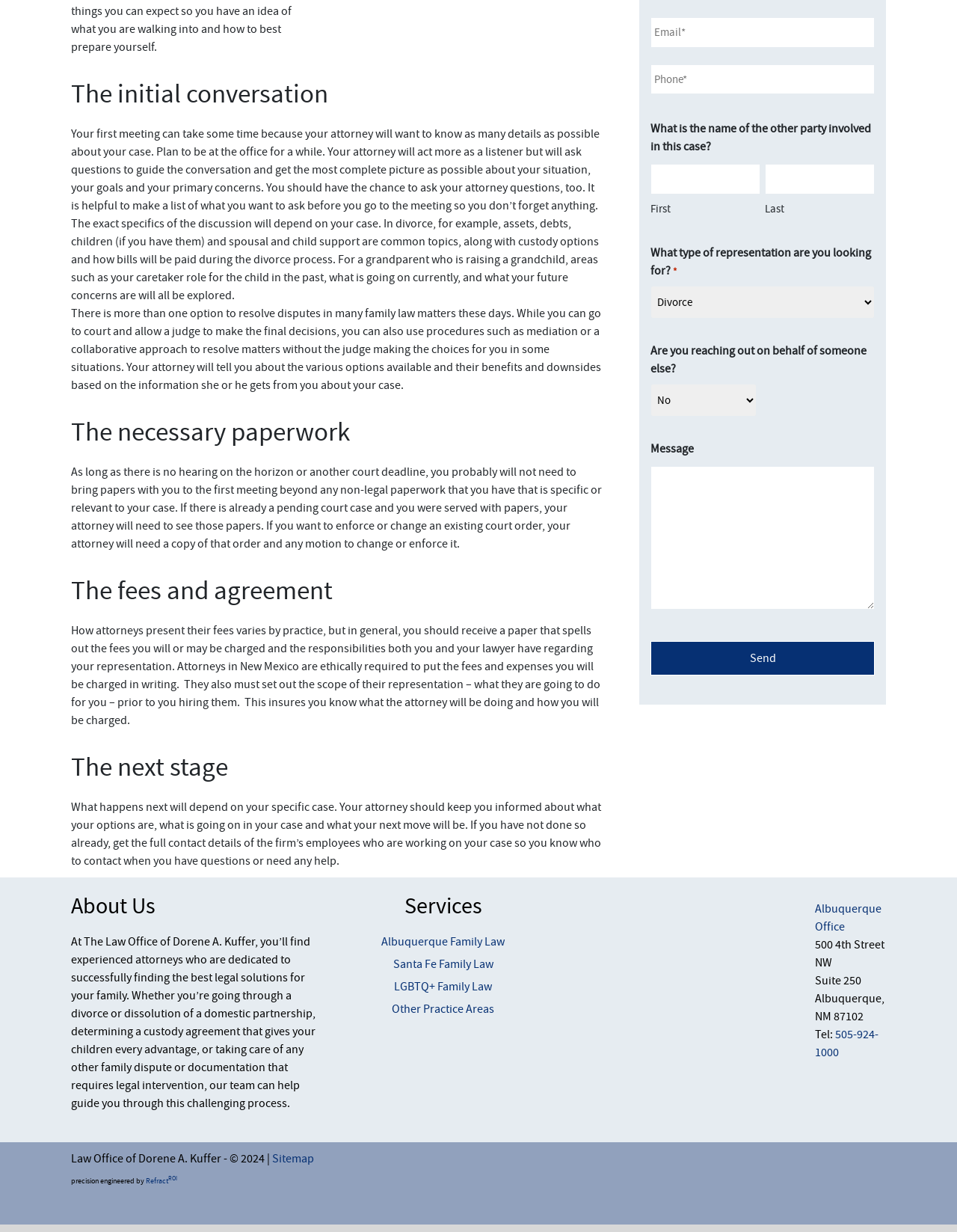Locate the bounding box of the UI element based on this description: "Santa Fe Family Law". Provide four float numbers between 0 and 1 as [left, top, right, bottom].

[0.411, 0.782, 0.515, 0.794]